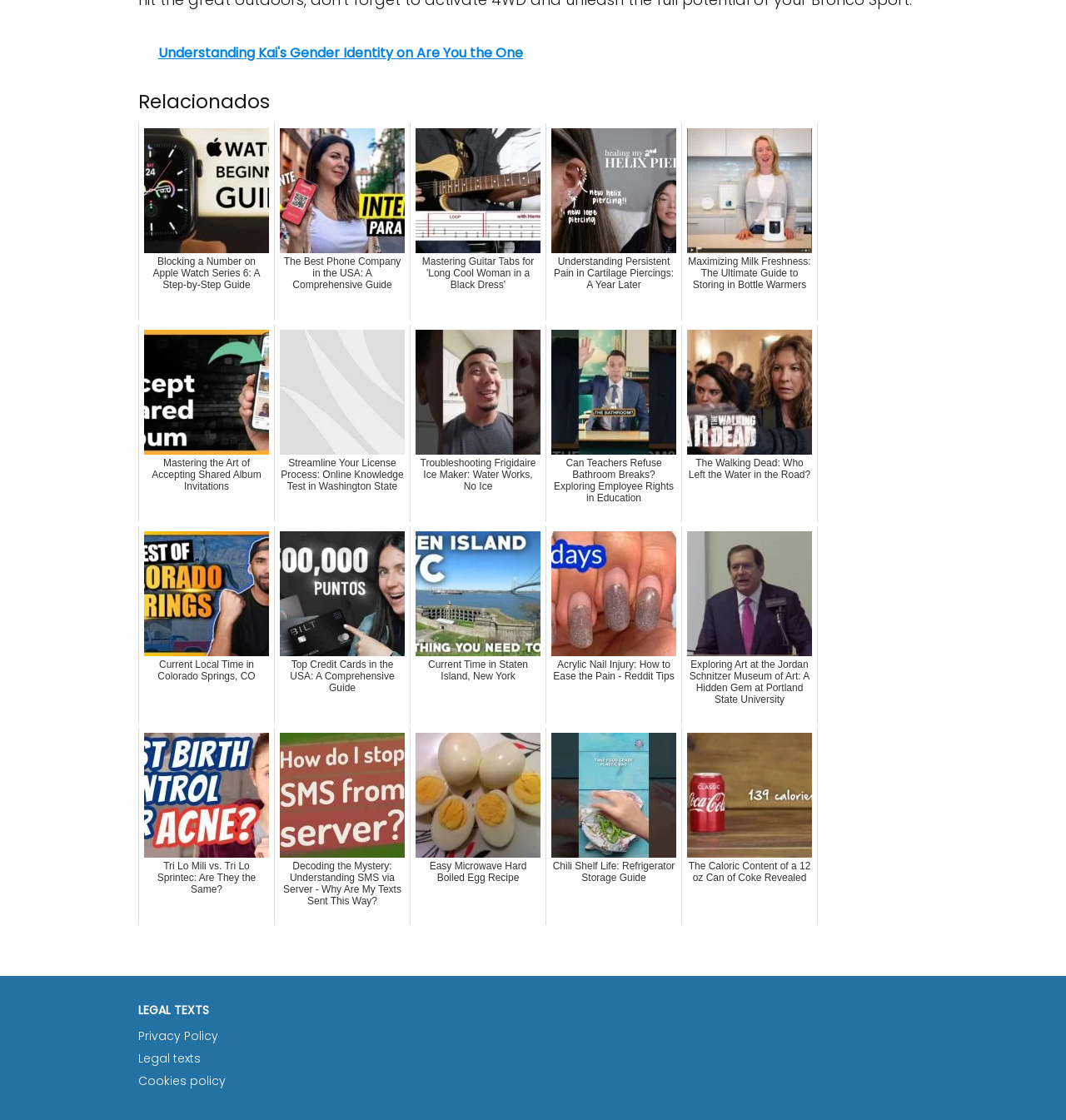Indicate the bounding box coordinates of the clickable region to achieve the following instruction: "Explore the article about Mastering Guitar Tabs for 'Long Cool Woman in a Black Dress'."

[0.384, 0.11, 0.512, 0.286]